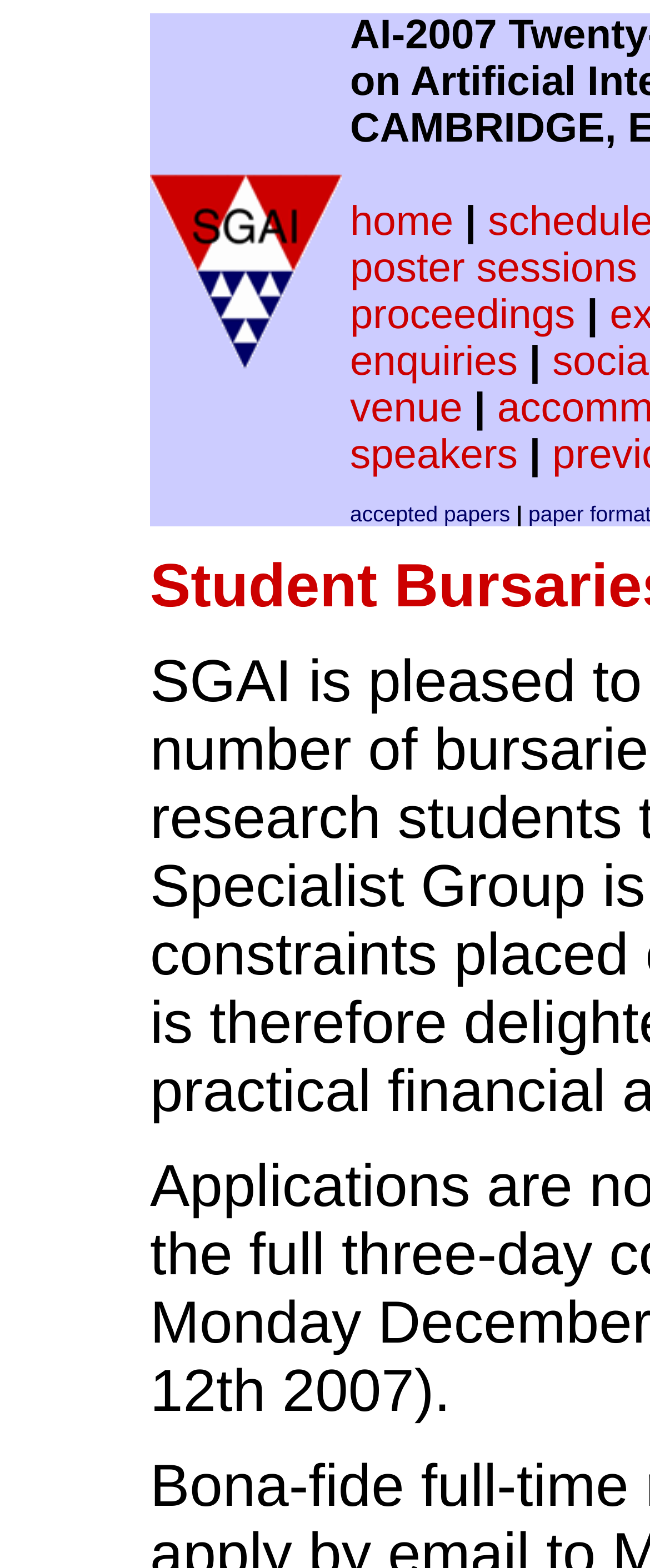What is the name of the conference?
Look at the image and provide a short answer using one word or a phrase.

SGAI International Conference on Artificial Intelligence AI-2007